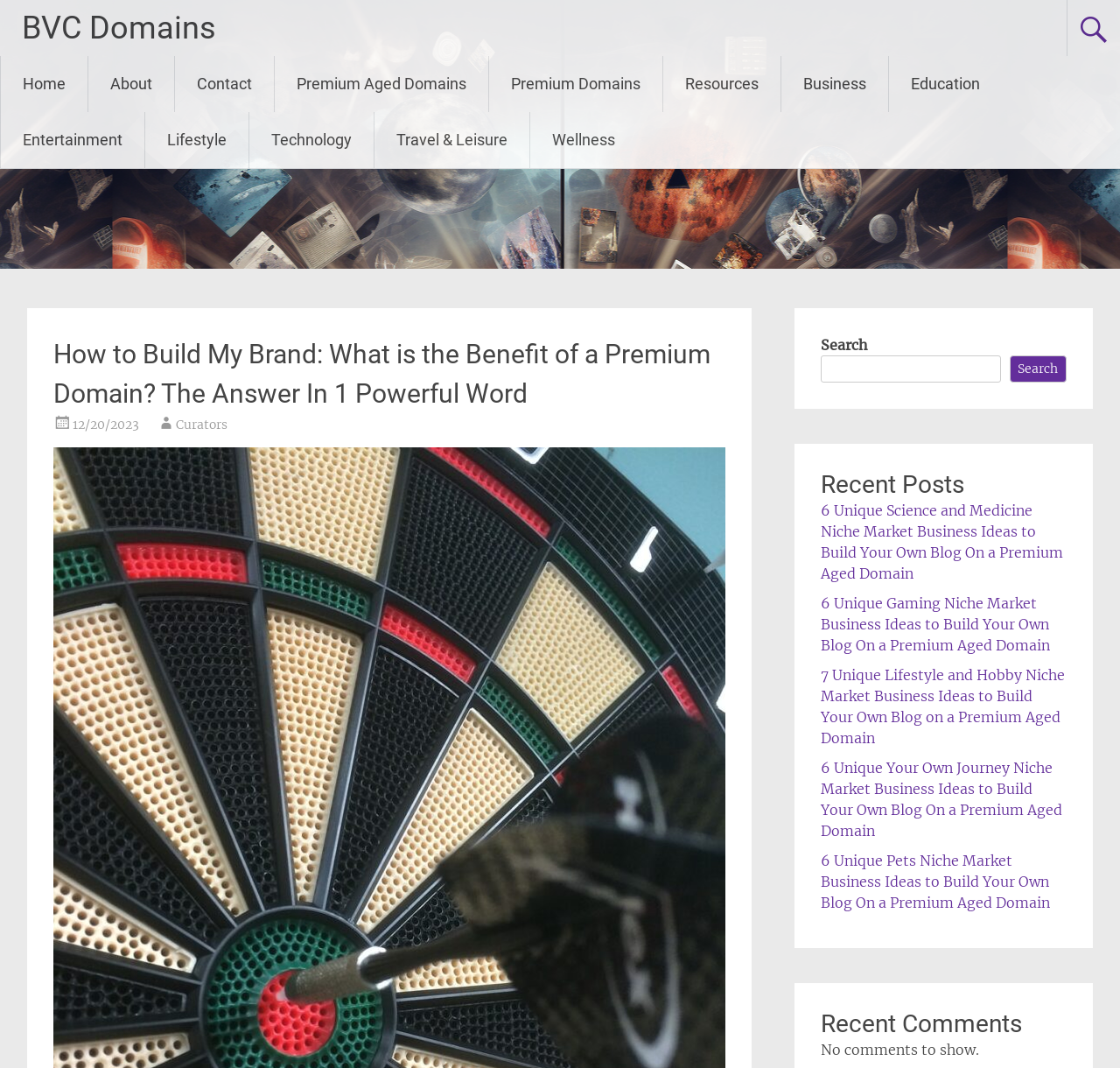Provide the bounding box coordinates for the UI element described in this sentence: "BVC Domains". The coordinates should be four float values between 0 and 1, i.e., [left, top, right, bottom].

[0.02, 0.009, 0.193, 0.043]